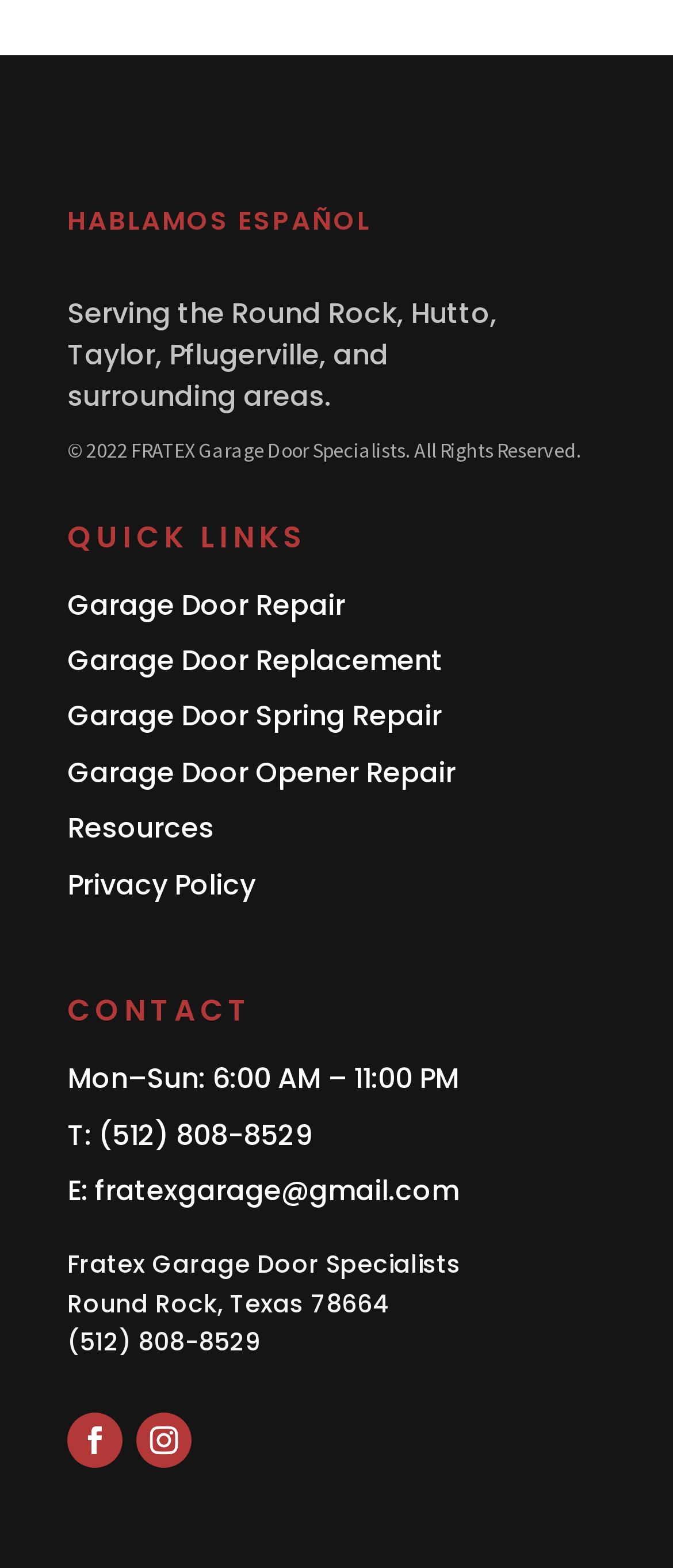What is the business name?
Identify the answer in the screenshot and reply with a single word or phrase.

Fratex Garage Door Specialists